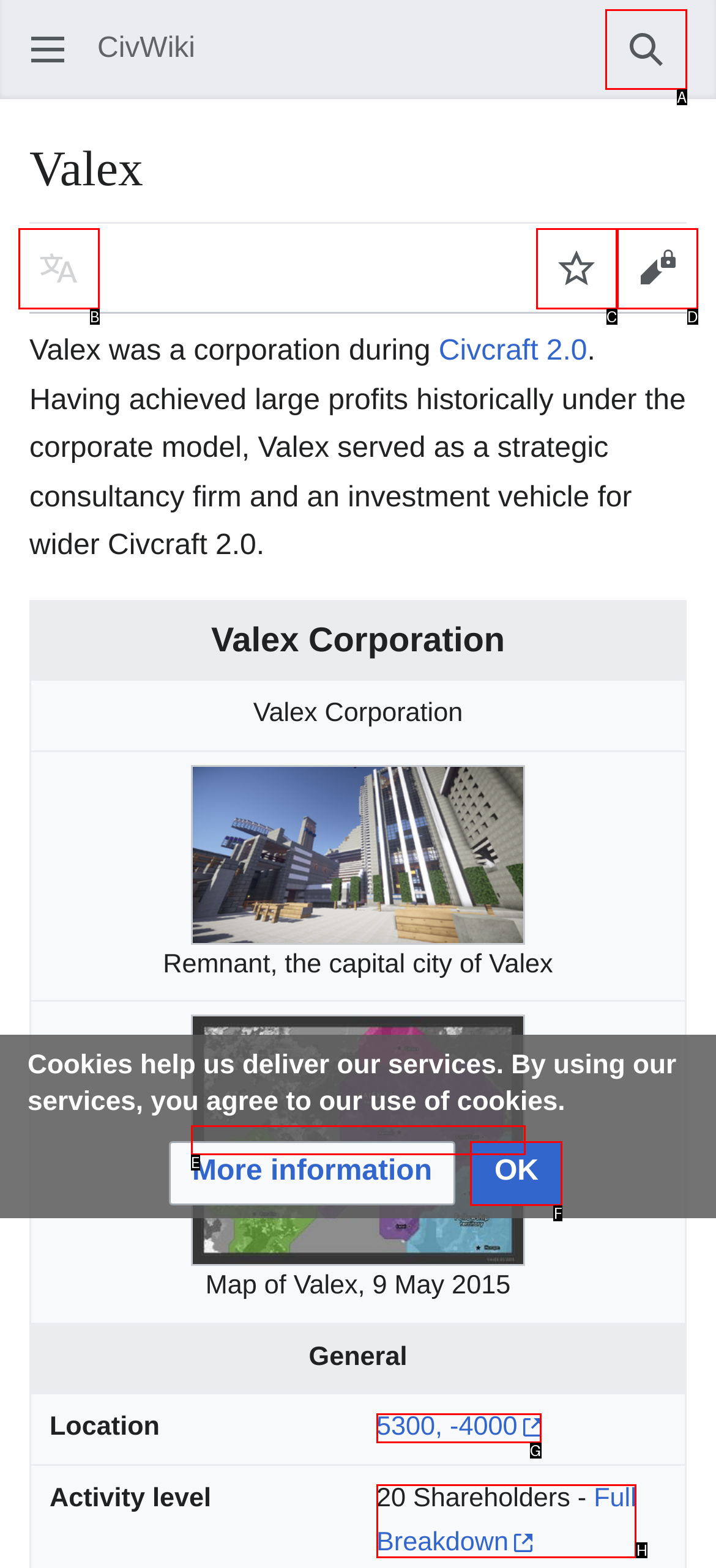Select the option I need to click to accomplish this task: Search for something
Provide the letter of the selected choice from the given options.

A